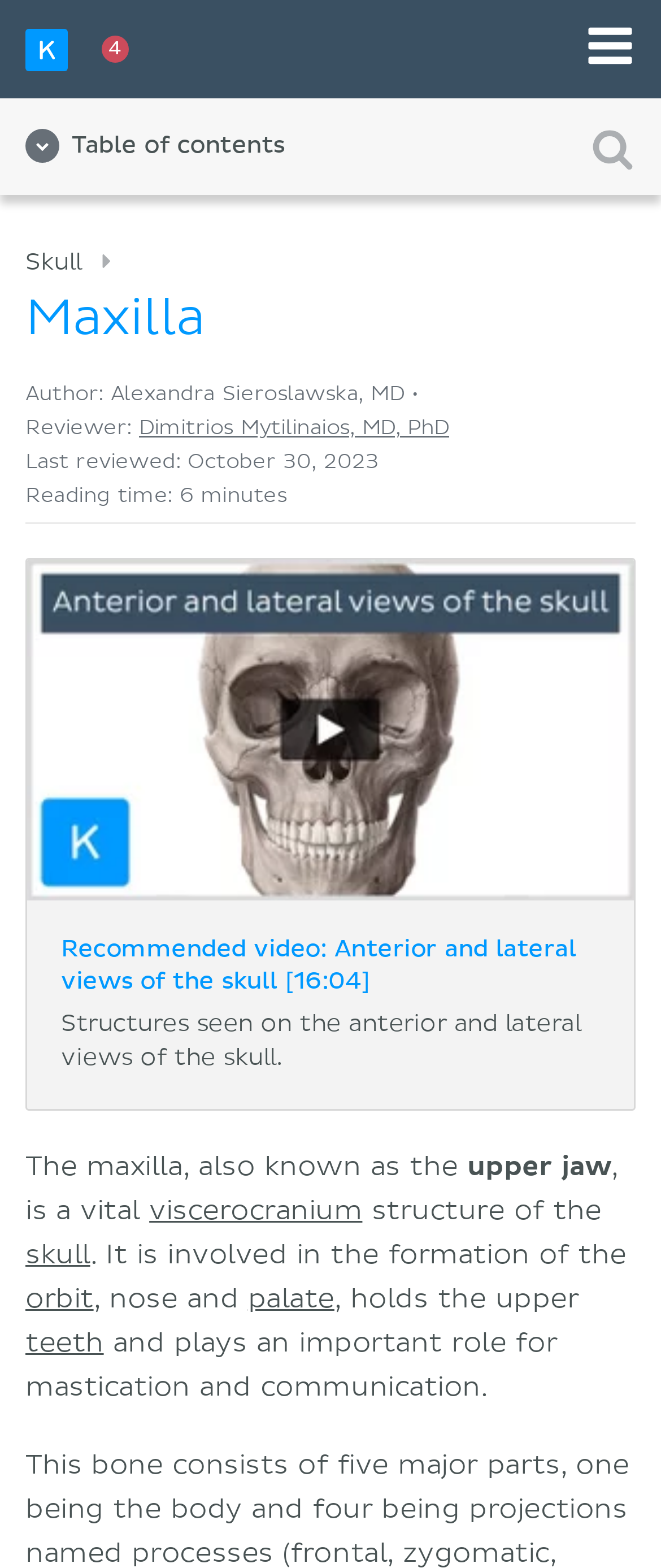Identify the bounding box for the element characterized by the following description: "Table of contents".

[0.038, 0.063, 0.431, 0.124]